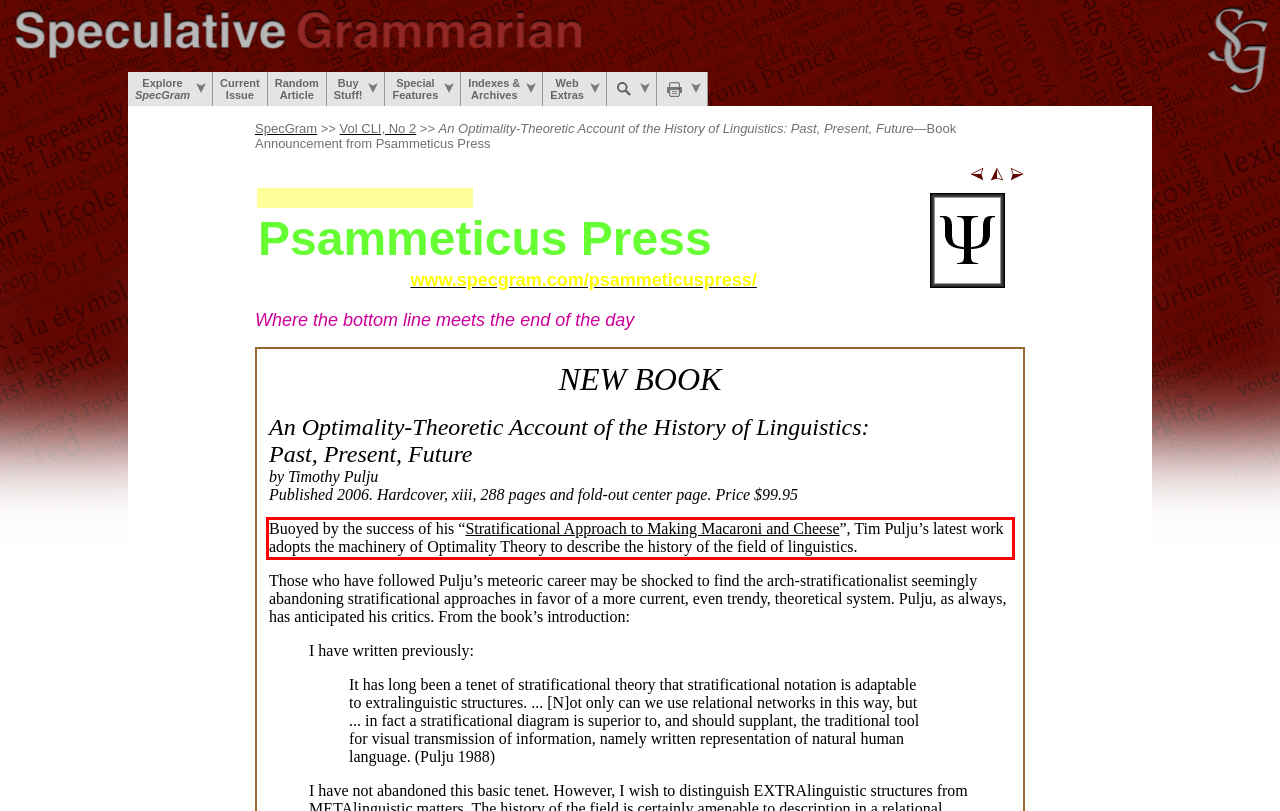You have a screenshot of a webpage where a UI element is enclosed in a red rectangle. Perform OCR to capture the text inside this red rectangle.

Buoyed by the success of his “Stratificational Approach to Making Macaroni and Cheese”, Tim Pulju’s latest work adopts the machinery of Optimality Theory to describe the history of the field of linguistics.